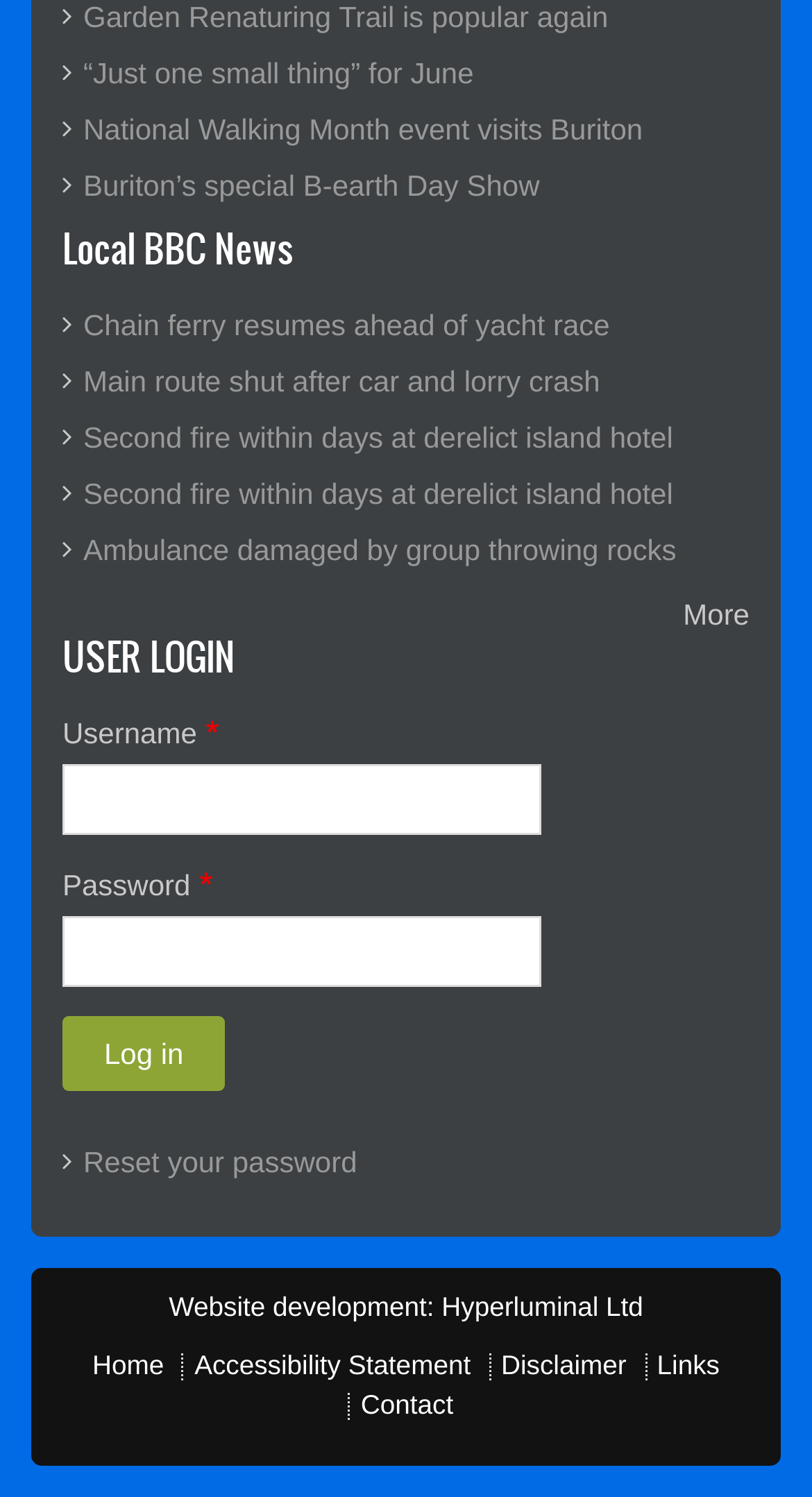Please identify the bounding box coordinates of the element I should click to complete this instruction: 'Reset your password'. The coordinates should be given as four float numbers between 0 and 1, like this: [left, top, right, bottom].

[0.103, 0.765, 0.44, 0.788]